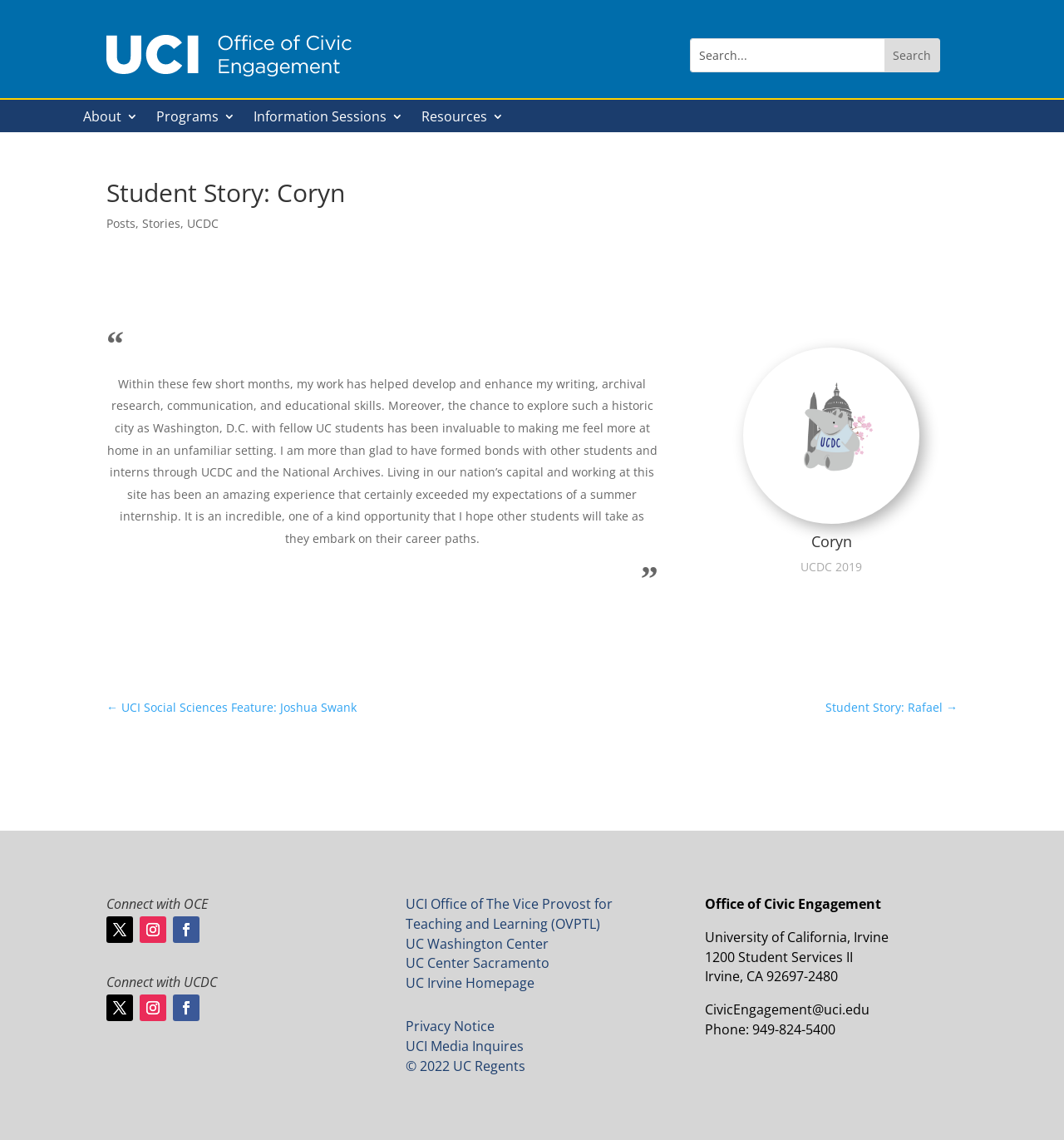From the element description UCI Media Inquires, predict the bounding box coordinates of the UI element. The coordinates must be specified in the format (top-left x, top-left y, bottom-right x, bottom-right y) and should be within the 0 to 1 range.

[0.381, 0.909, 0.492, 0.926]